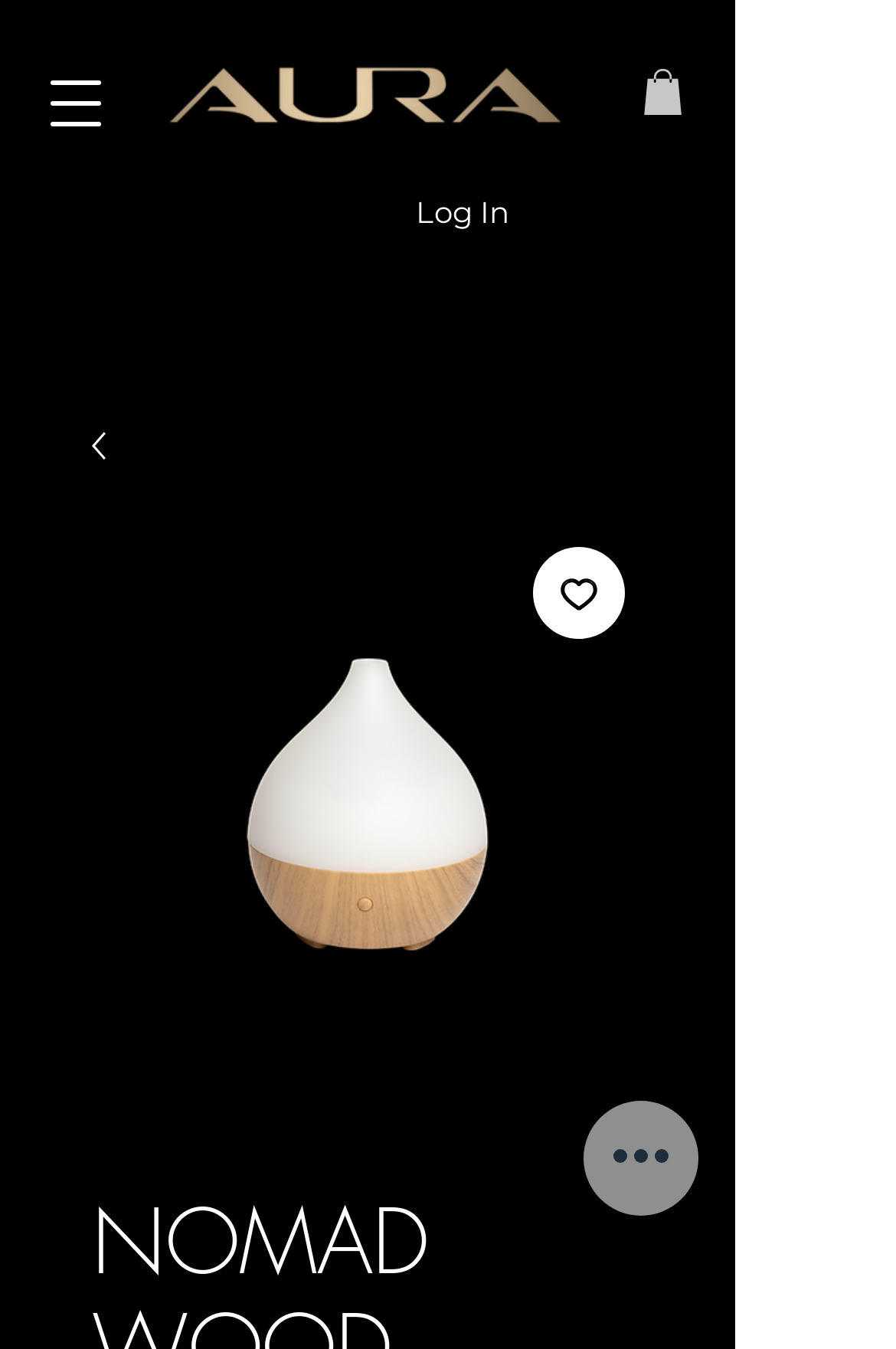How many images are present on this page?
Based on the image content, provide your answer in one word or a short phrase.

At least 4